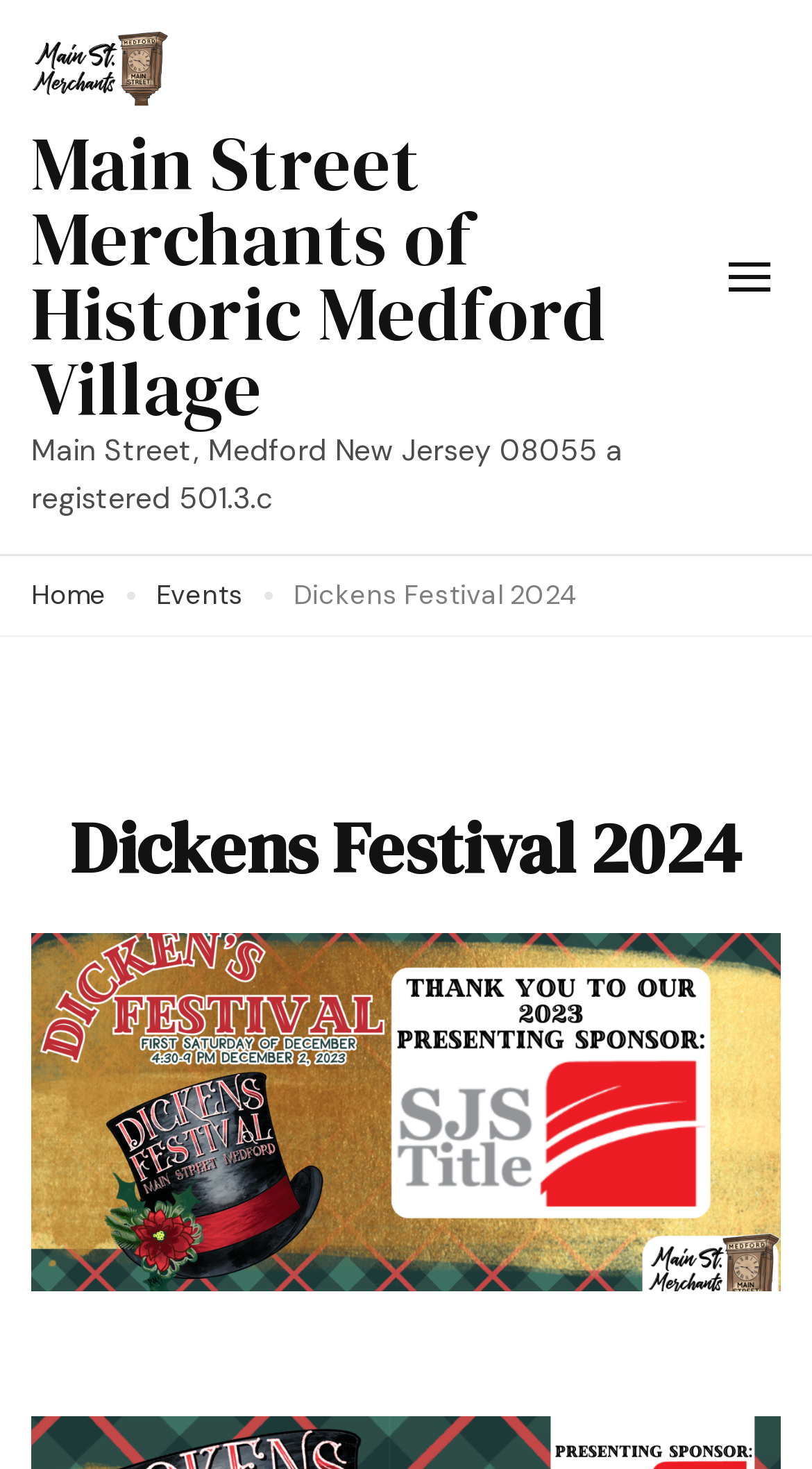What is the purpose of the button?
Please provide a single word or phrase as your answer based on the image.

Menu control